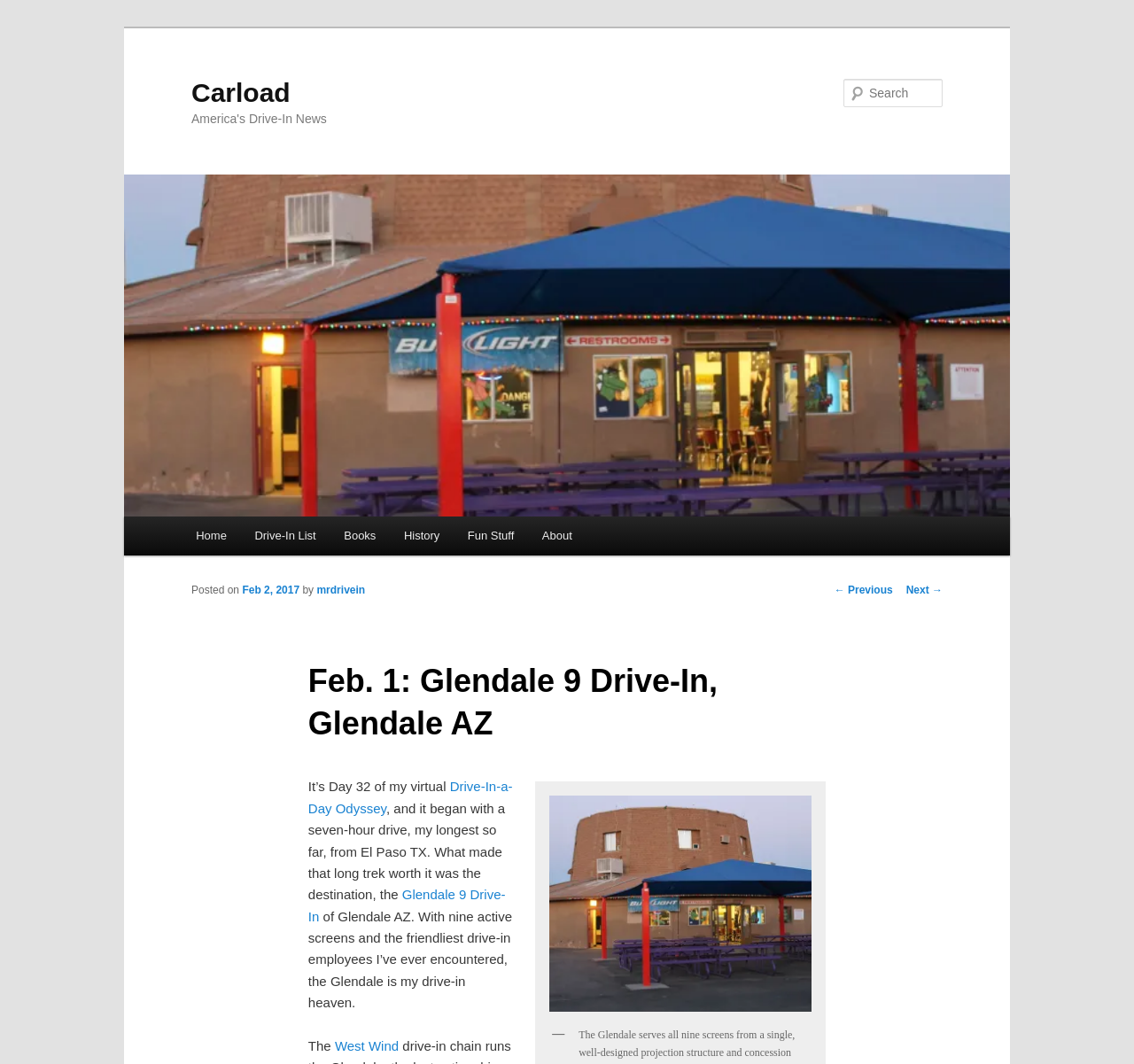How many active screens does the Glendale 9 Drive-In have?
Can you provide a detailed and comprehensive answer to the question?

I found the answer by reading the text 'With nine active screens and the friendliest drive-in employees I’ve ever encountered, the Glendale is my drive-in heaven.' which mentions the number of active screens at the Glendale 9 Drive-In.